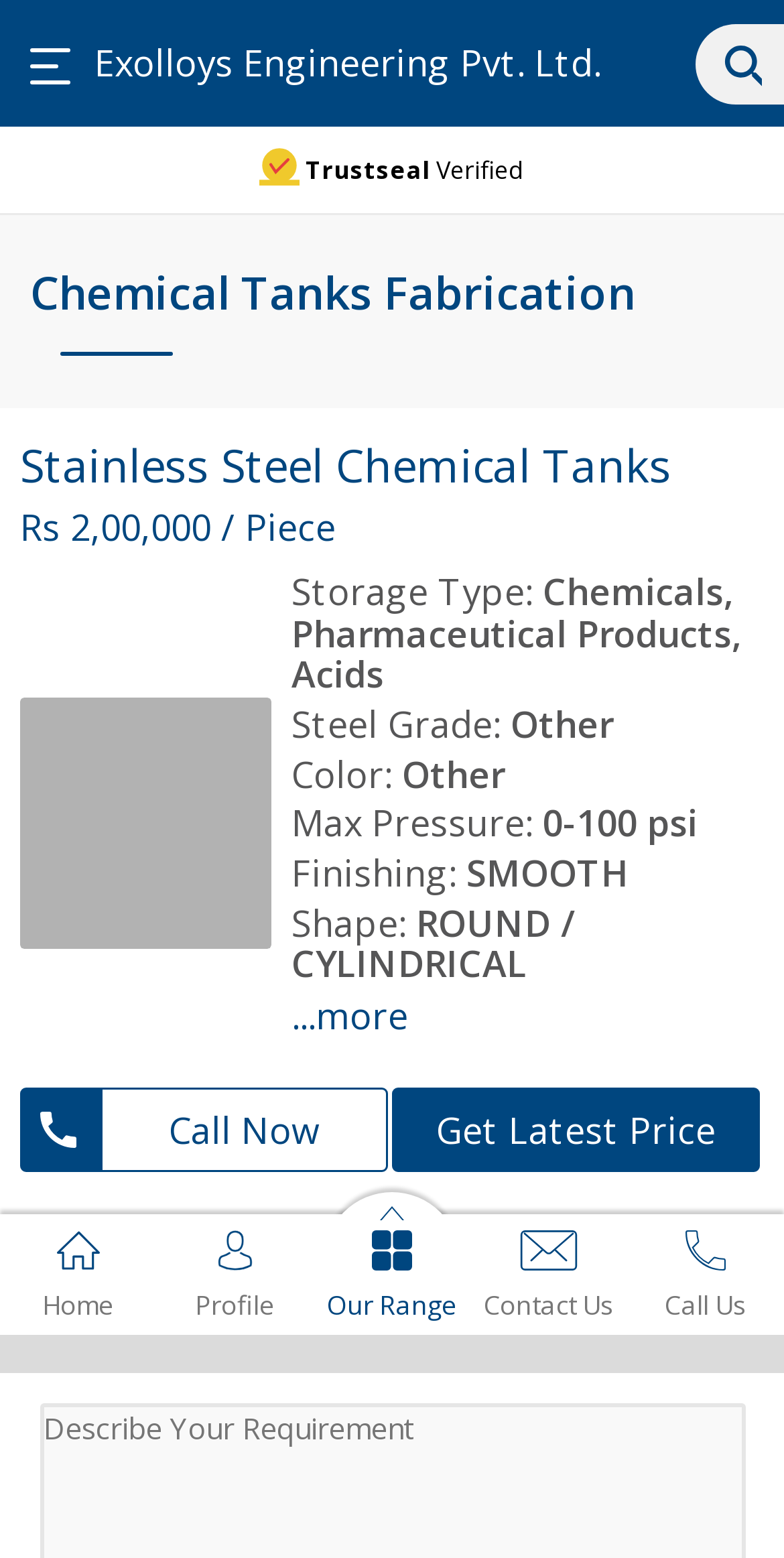Provide a comprehensive caption for the webpage.

The webpage is about Exolloys Engineering Pvt. Ltd., a company that exports chemical tanks fabrication, specifically stainless steel chemical tanks. At the top of the page, there is a link to the company's name, followed by an image and a trust seal with a "Verified" label. 

Below this section, there is an article that takes up most of the page. The article has a heading "Chemical Tanks Fabrication" and a subheading "Stainless Steel Chemical Tanks". The price of the tanks is listed as Rs 2,00,000 per piece. There is an image of the stainless steel chemical tanks on the left side of the article. 

The article also provides details about the storage type, steel grade, color, max pressure, finishing, and shape of the tanks. There are links to "Call Now" and "Get Latest Price" at the bottom of the article. 

Above the article, there is a heading "Looking for Chemical Tanks Fabrication?" which is also a link. 

At the bottom of the page, there are links to "Home", "Profile", "Our Range", "Contact Us", and "Call Us", each accompanied by an image.